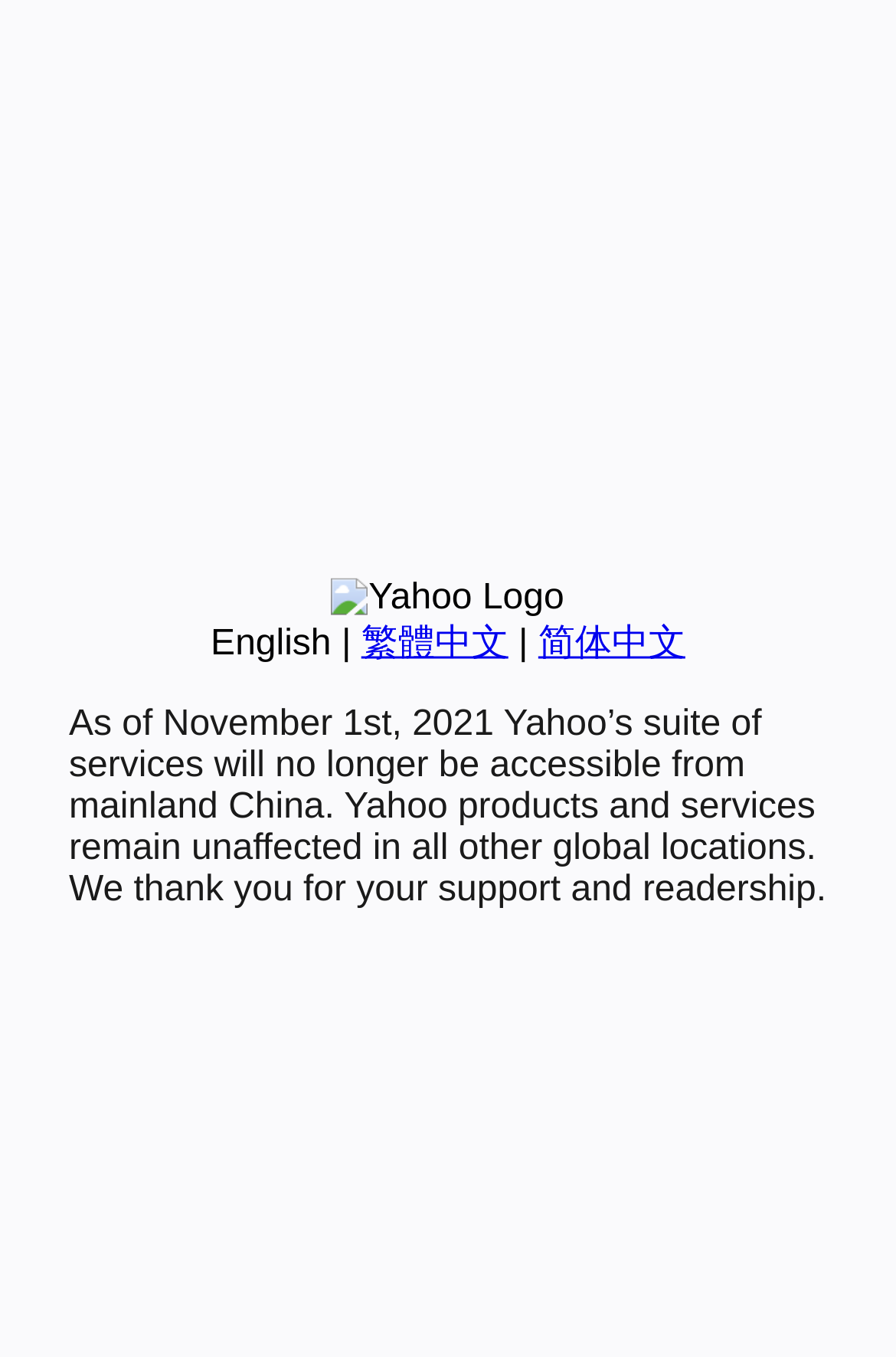Determine the bounding box coordinates of the UI element that matches the following description: "简体中文". The coordinates should be four float numbers between 0 and 1 in the format [left, top, right, bottom].

[0.601, 0.46, 0.765, 0.489]